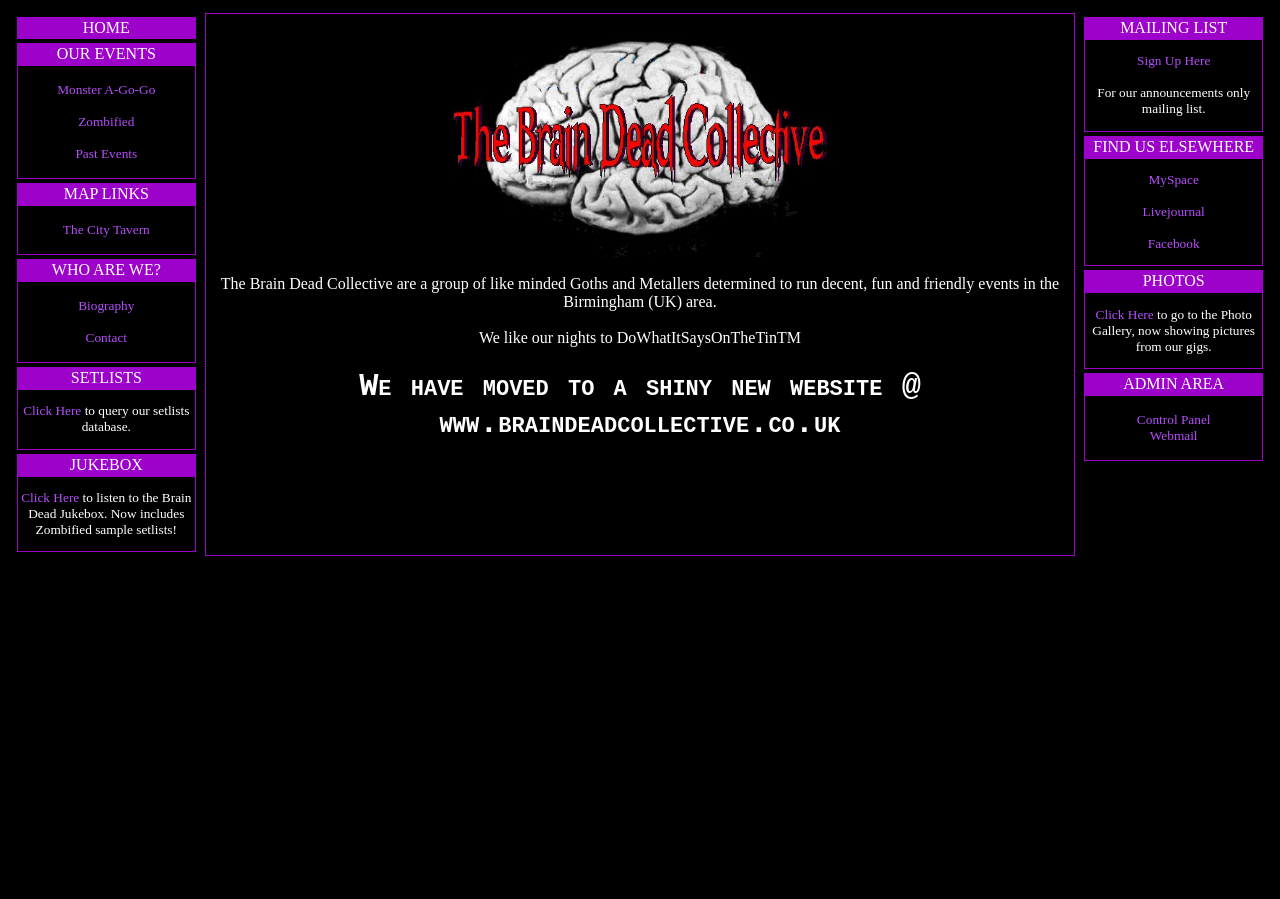Please determine the bounding box coordinates for the element that should be clicked to follow these instructions: "Click HOME".

[0.063, 0.019, 0.103, 0.042]